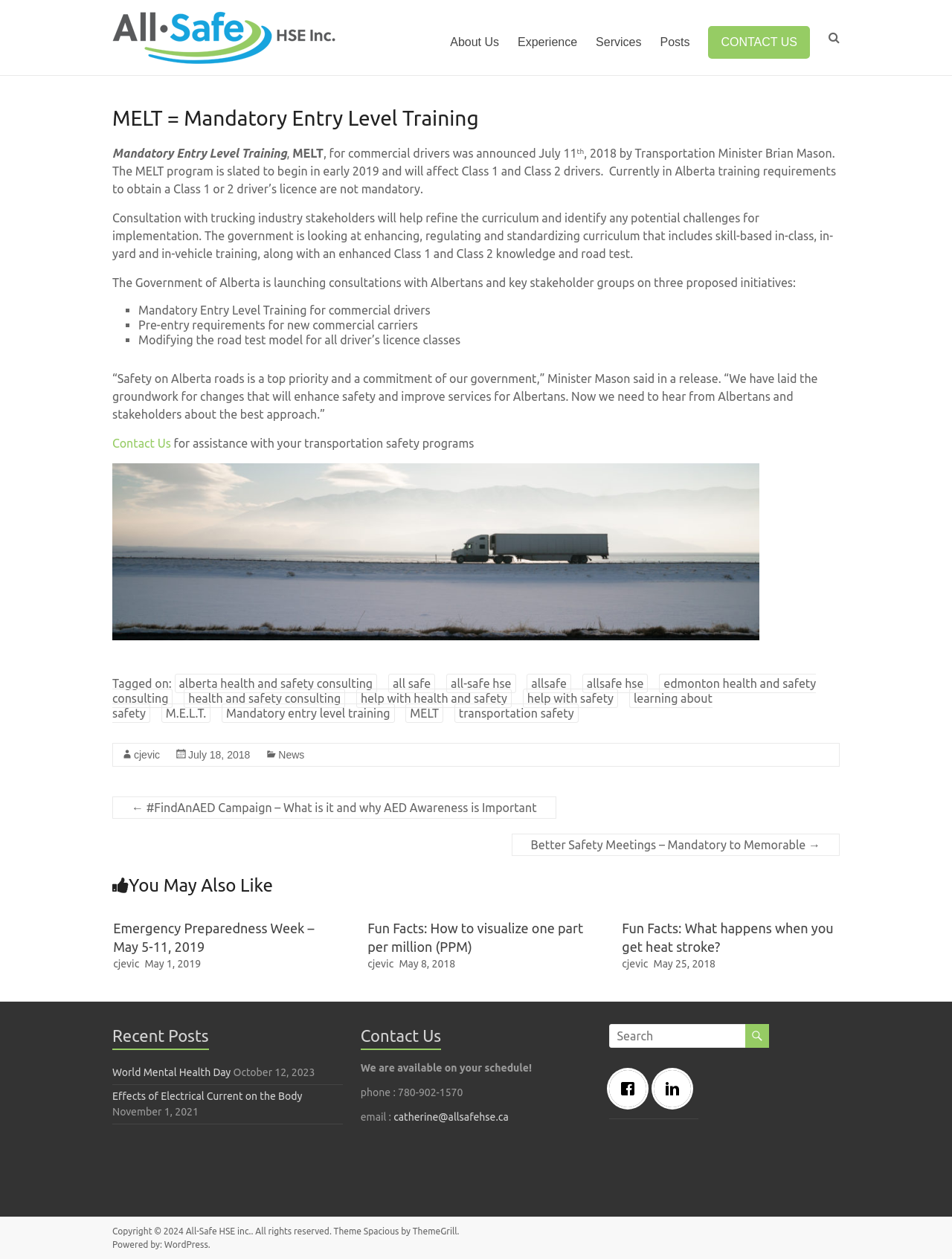Please give the bounding box coordinates of the area that should be clicked to fulfill the following instruction: "Contact 'All-Safe HSE inc.'". The coordinates should be in the format of four float numbers from 0 to 1, i.e., [left, top, right, bottom].

[0.118, 0.009, 0.352, 0.02]